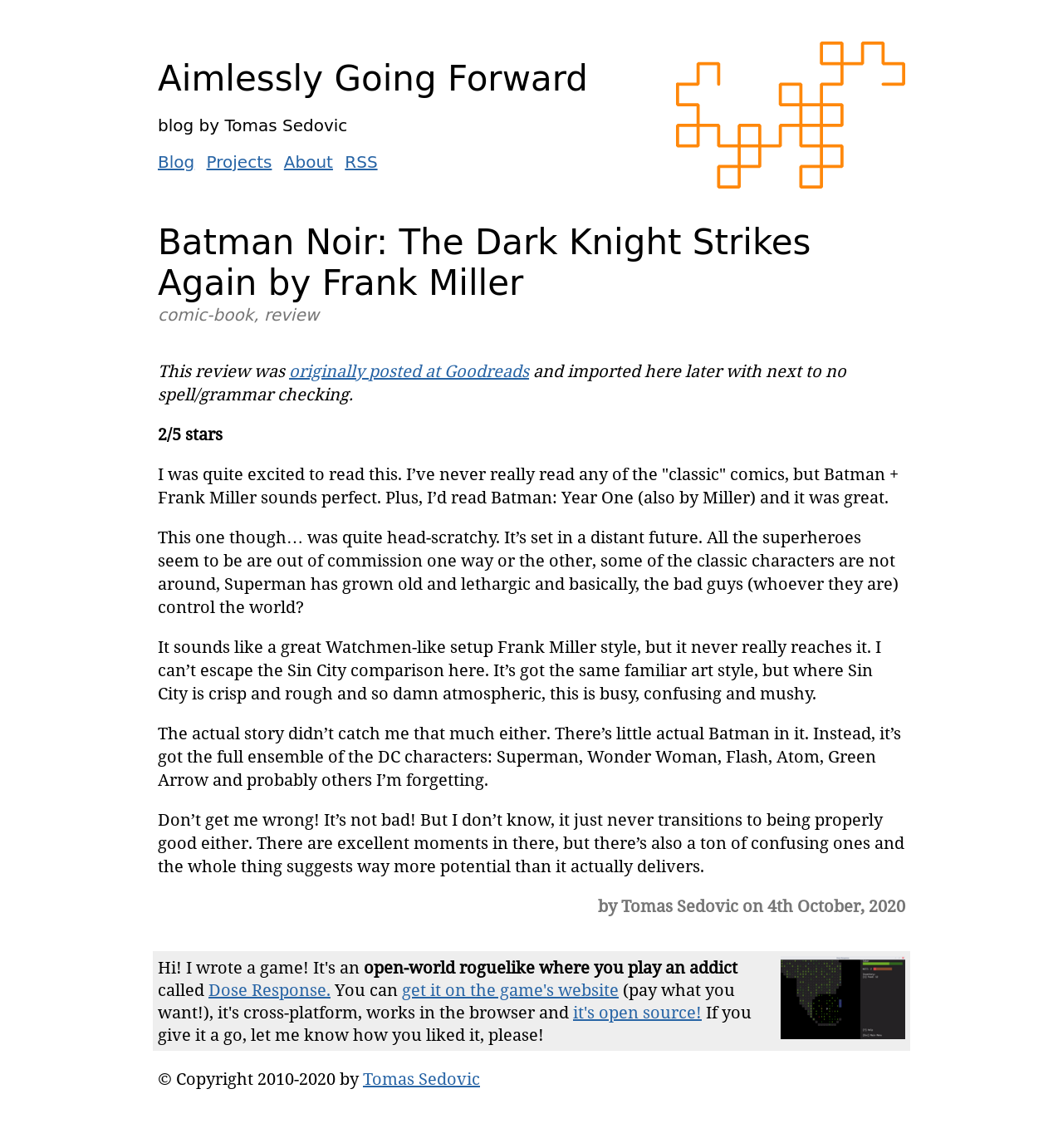Look at the image and write a detailed answer to the question: 
What is the genre of the game Dose Response?

I found the genre of the game by looking at the text 'open-world roguelike where you play an addict' which is located near the screenshot of the game.